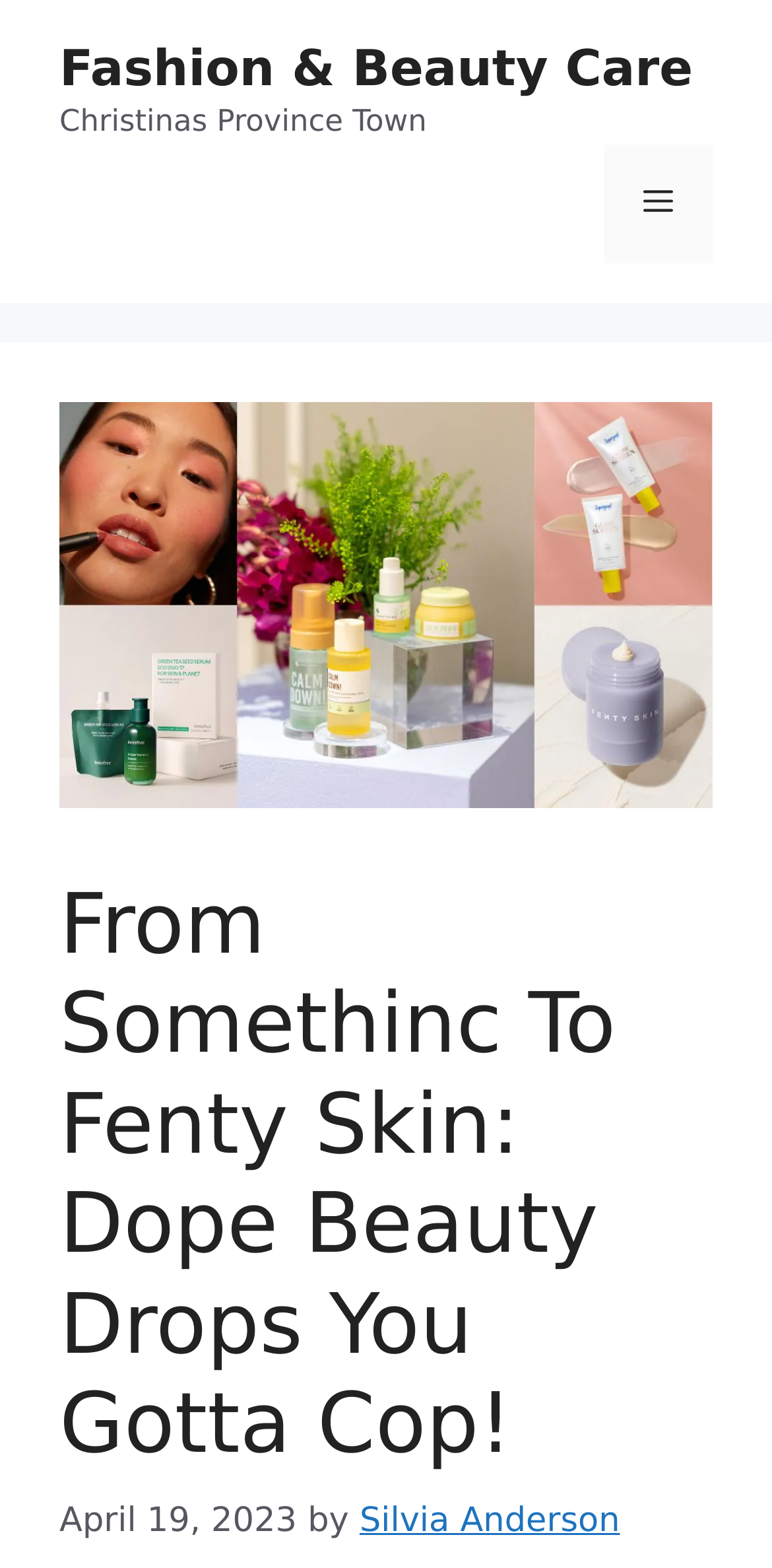Answer in one word or a short phrase: 
What is the name of the website?

Christinas Province Town